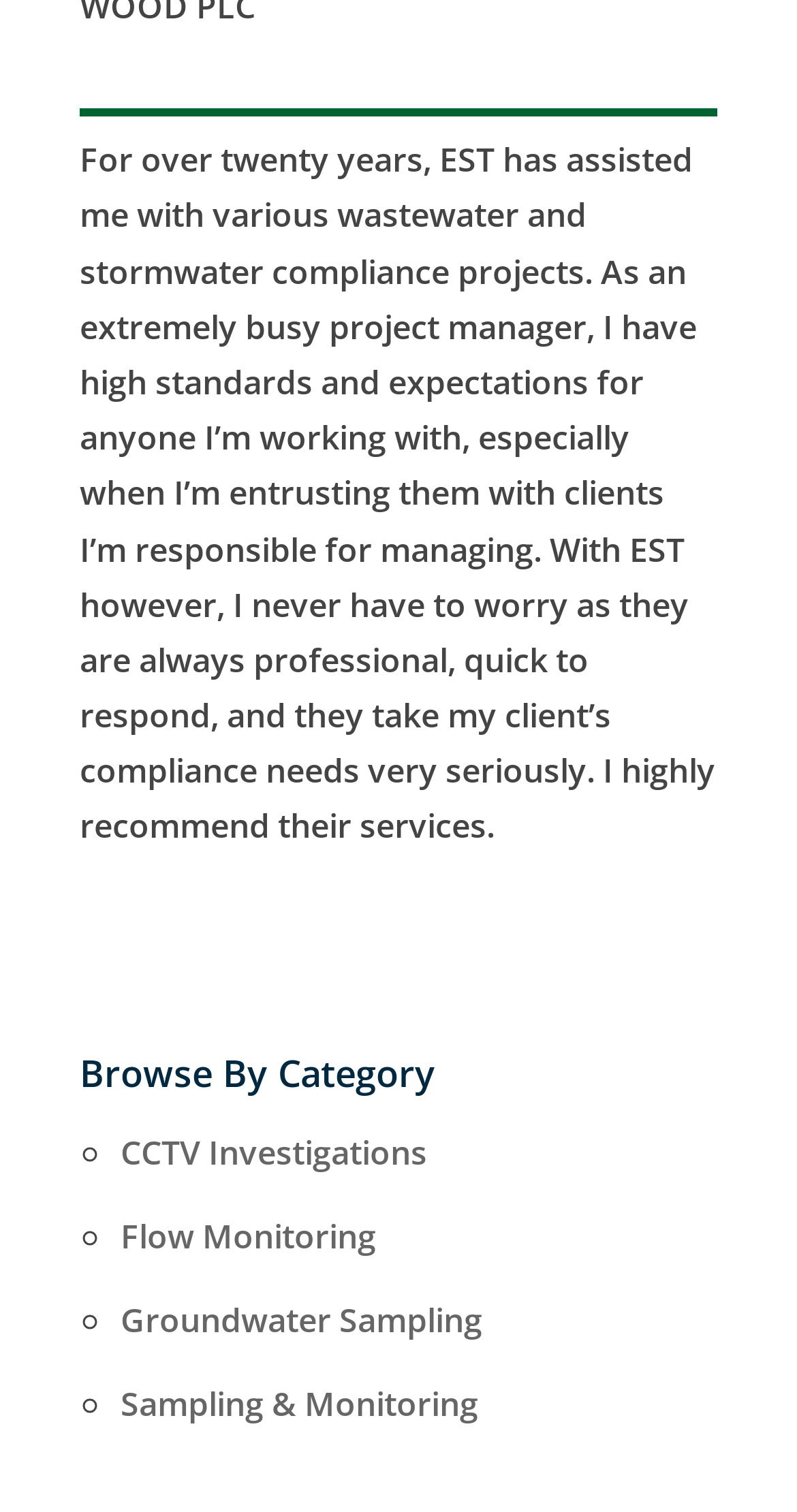Give the bounding box coordinates for this UI element: "CCTV Investigations". The coordinates should be four float numbers between 0 and 1, arranged as [left, top, right, bottom].

[0.151, 0.747, 0.536, 0.777]